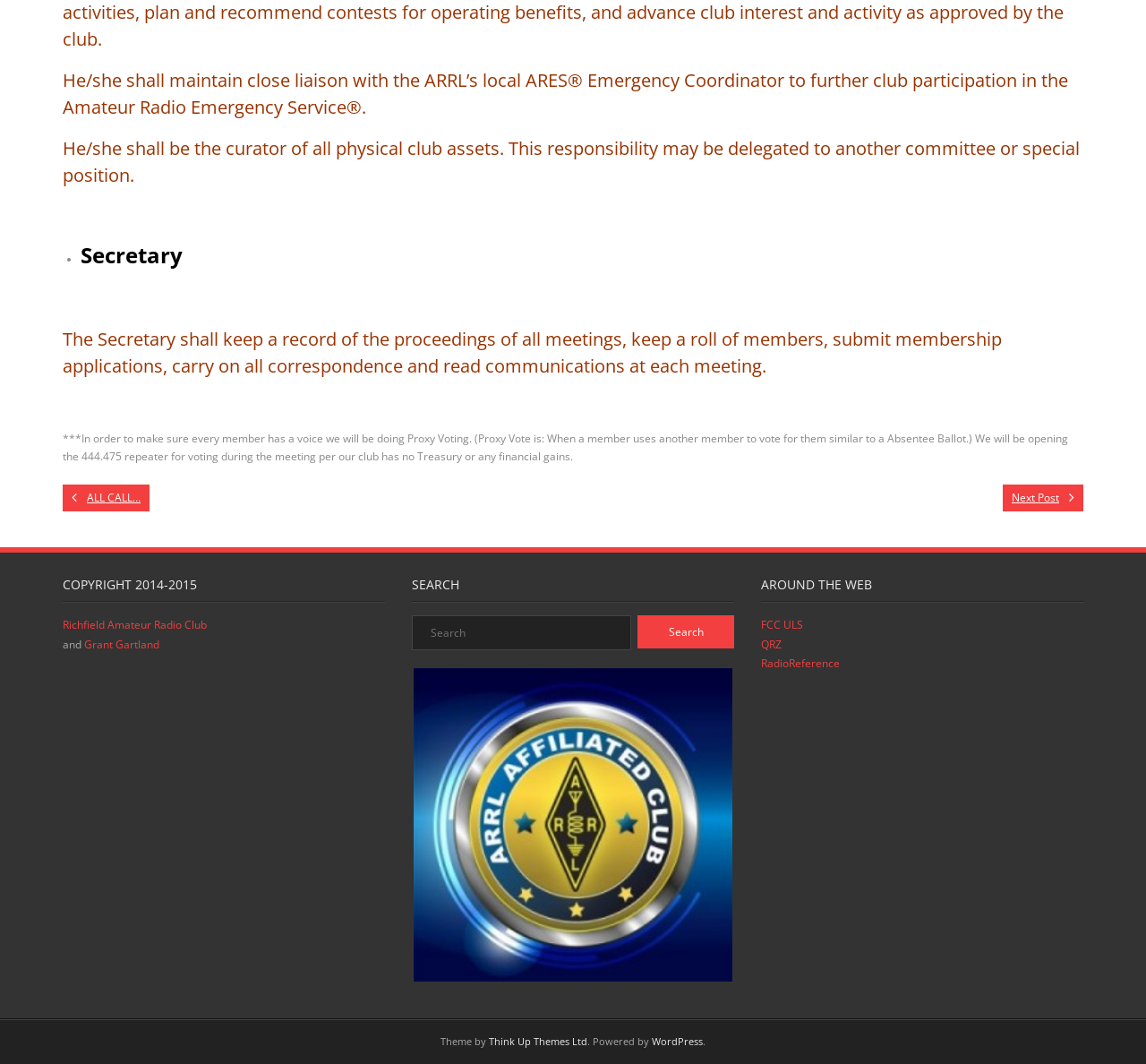Find the bounding box coordinates corresponding to the UI element with the description: "Think Up Themes Ltd". The coordinates should be formatted as [left, top, right, bottom], with values as floats between 0 and 1.

[0.427, 0.972, 0.512, 0.985]